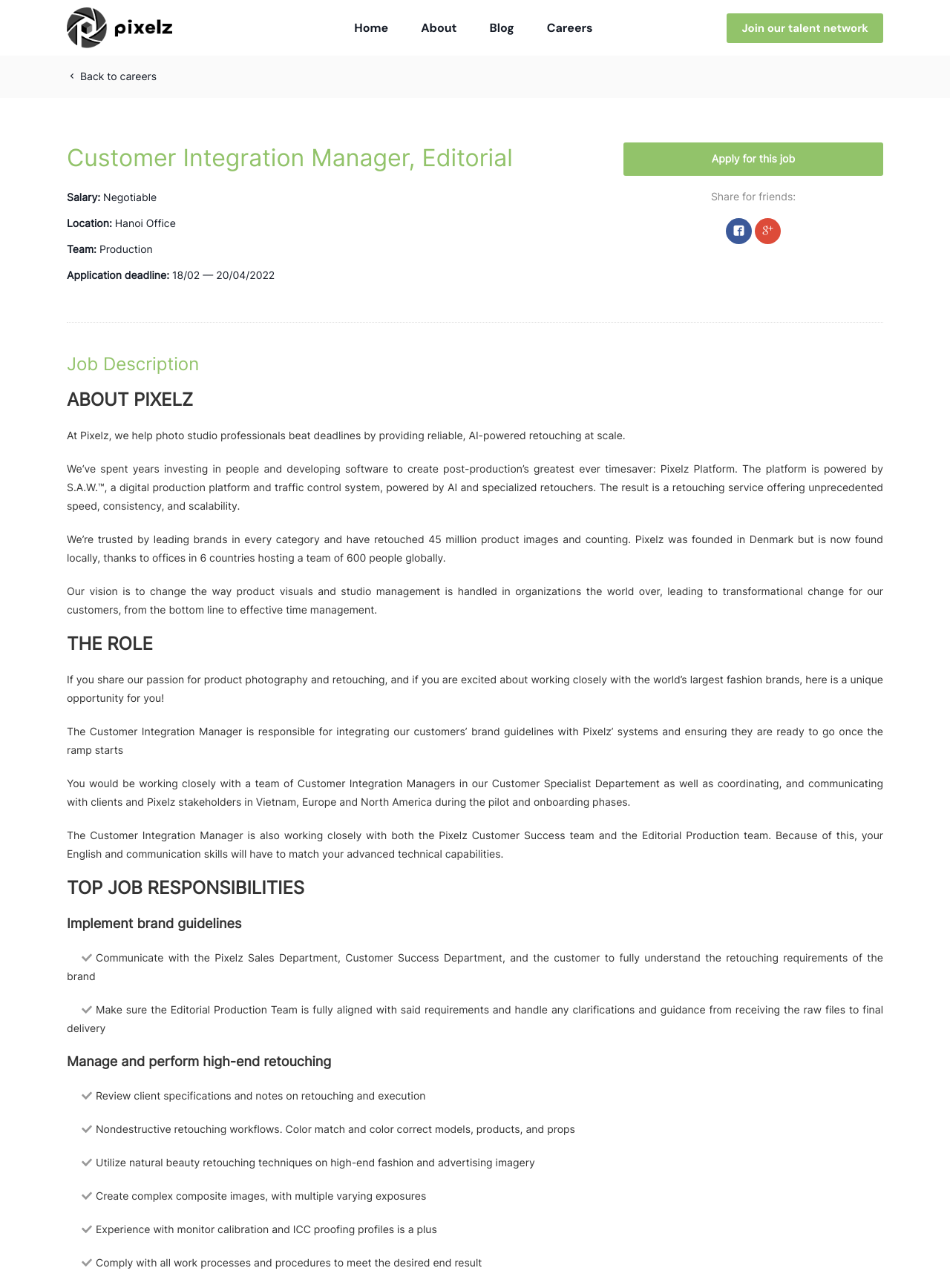Please determine the bounding box coordinates of the section I need to click to accomplish this instruction: "Apply for this job".

[0.656, 0.111, 0.93, 0.137]